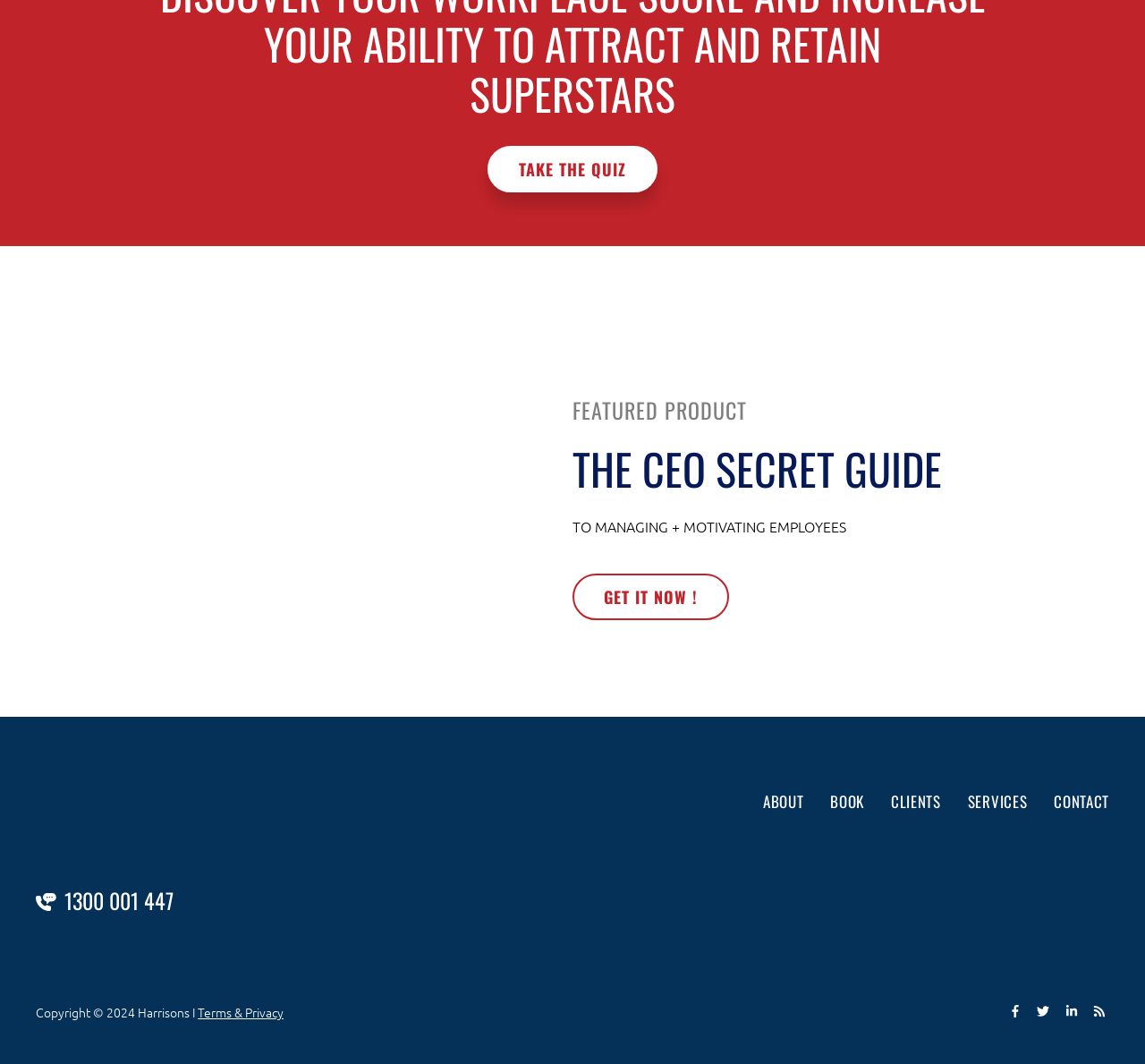Please specify the bounding box coordinates of the element that should be clicked to execute the given instruction: 'Take the quiz'. Ensure the coordinates are four float numbers between 0 and 1, expressed as [left, top, right, bottom].

[0.426, 0.137, 0.574, 0.181]